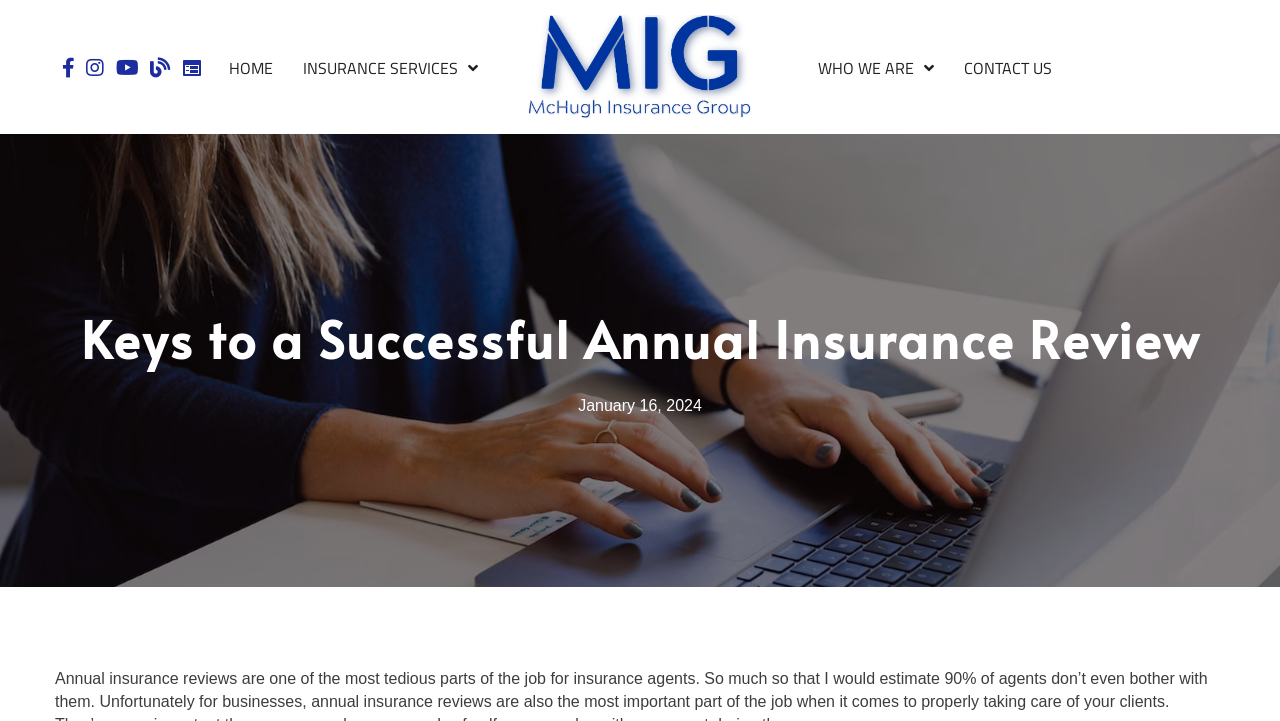How many sections are there in the navigation menu?
We need a detailed and meticulous answer to the question.

I counted the number of sections in the navigation menu, which are separated by vertical lines, and found that there are 4 sections.